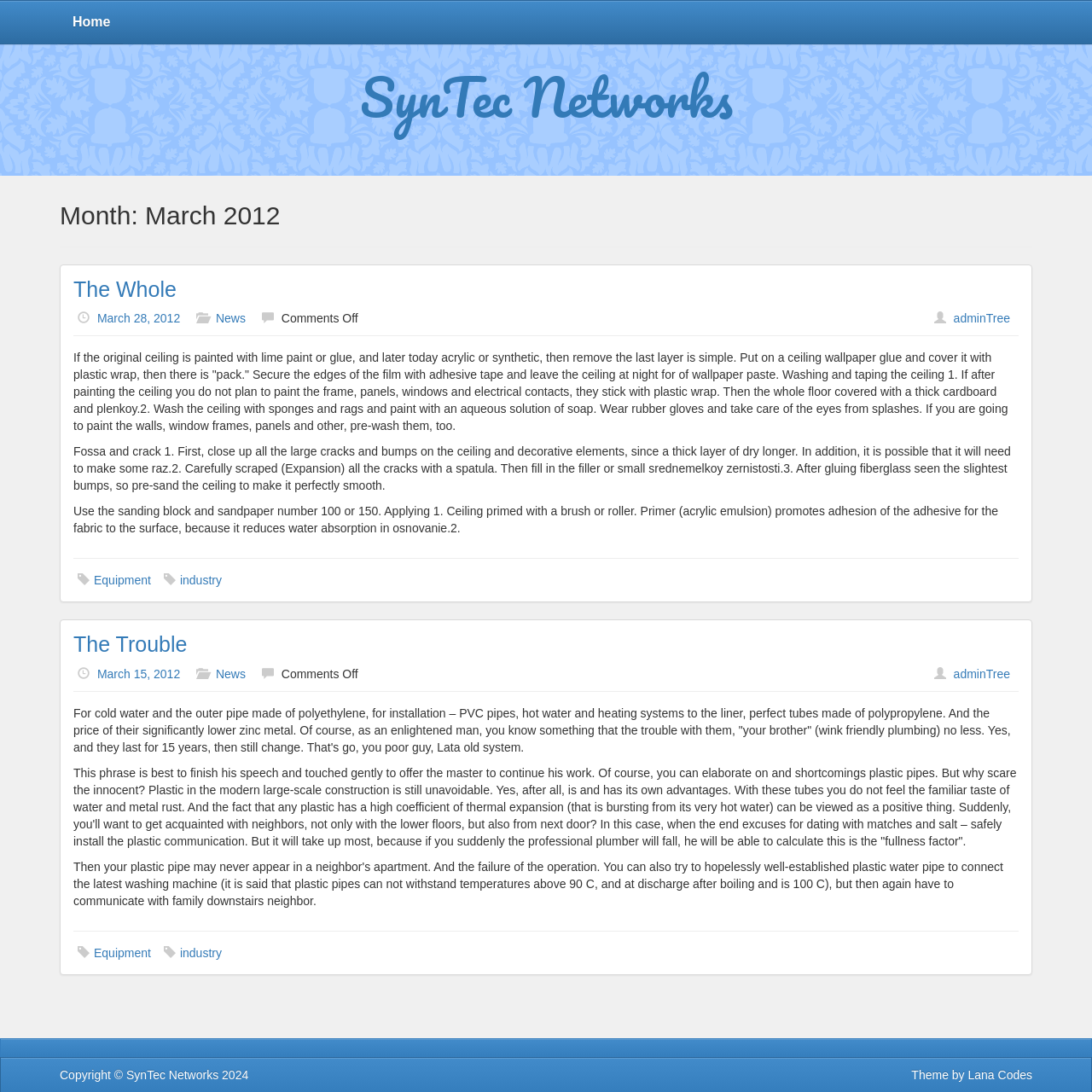Indicate the bounding box coordinates of the element that must be clicked to execute the instruction: "Visit The Trouble". The coordinates should be given as four float numbers between 0 and 1, i.e., [left, top, right, bottom].

[0.067, 0.579, 0.171, 0.601]